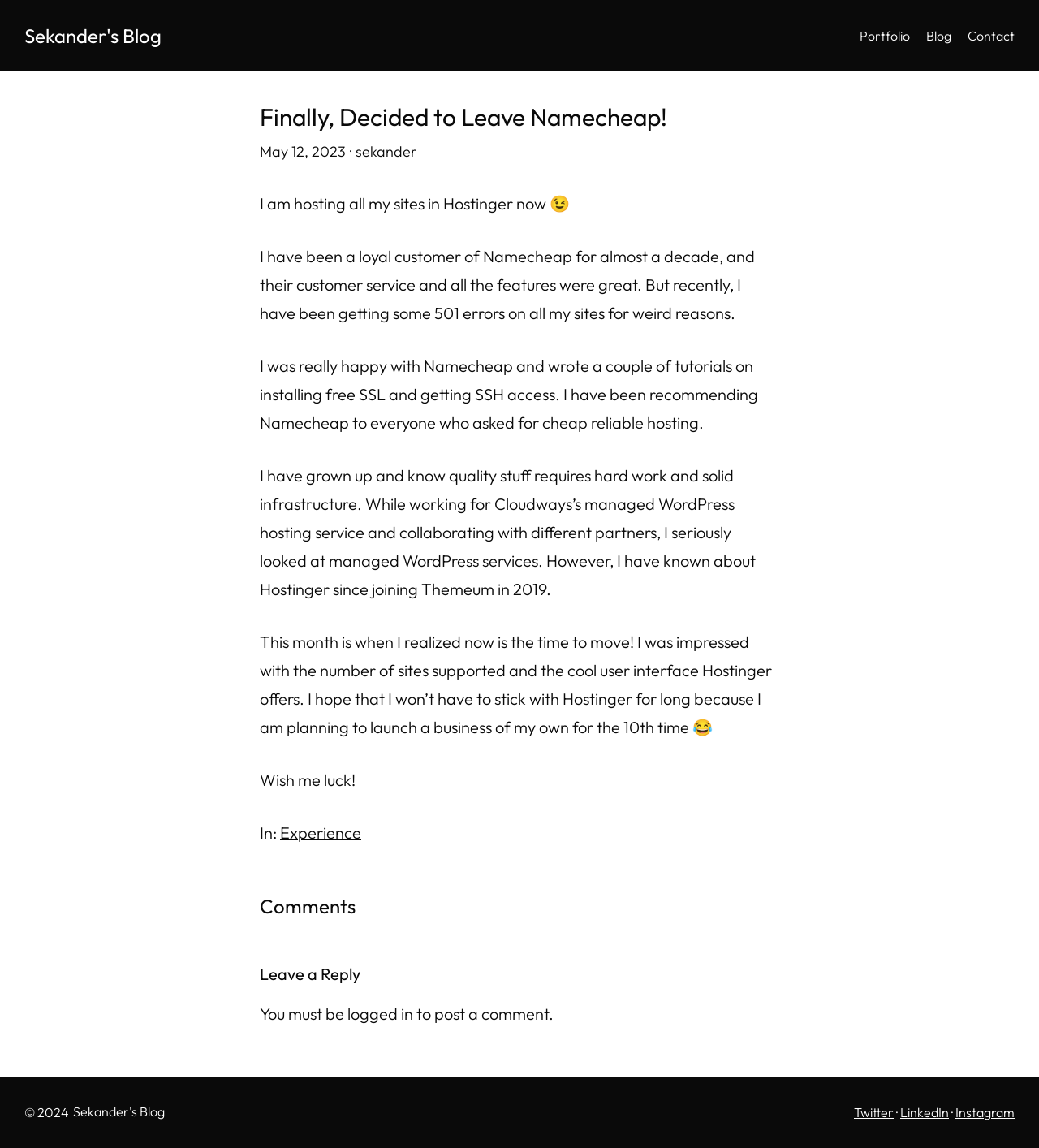Determine the bounding box for the UI element that matches this description: "LinkedIn".

[0.866, 0.962, 0.913, 0.976]